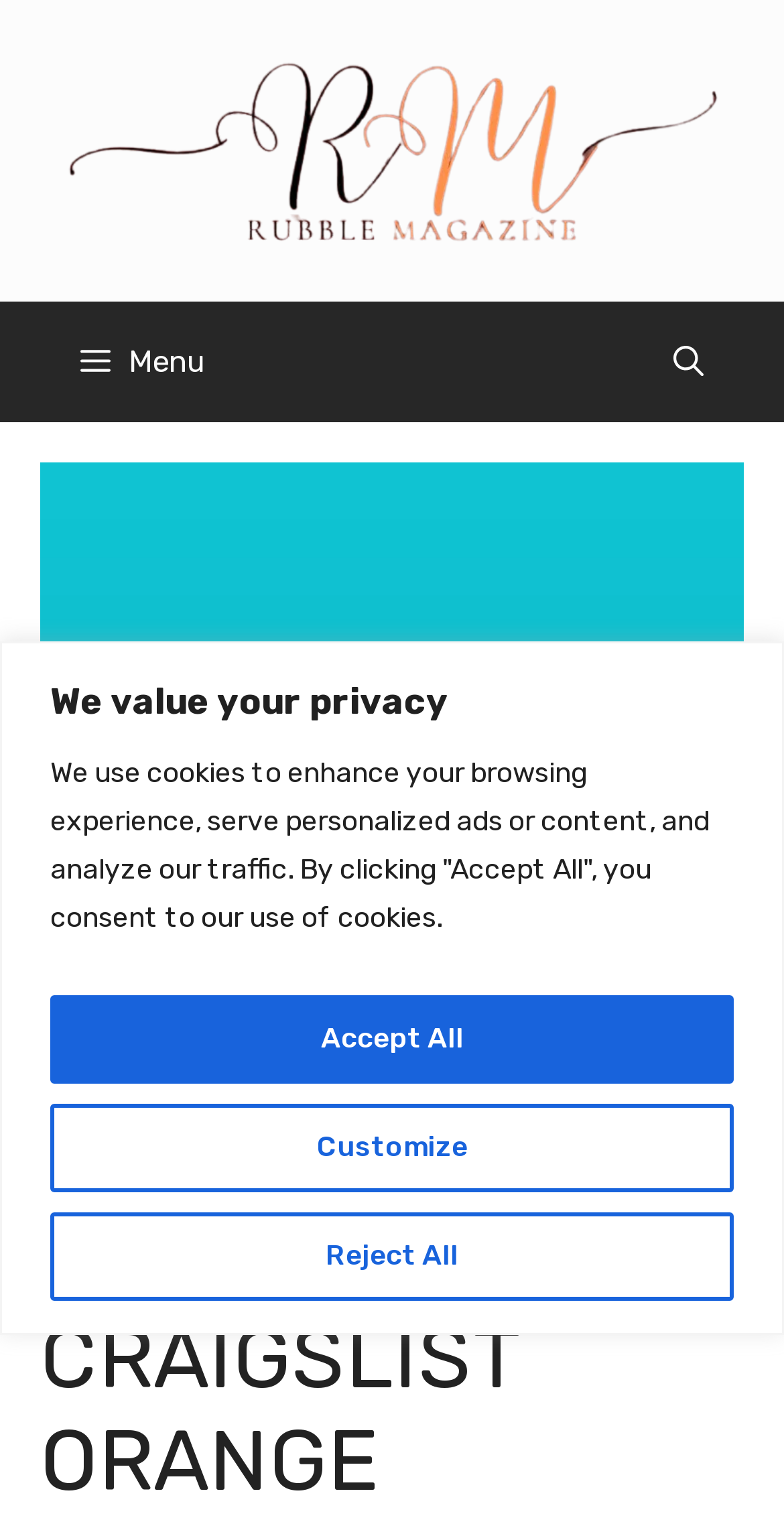For the element described, predict the bounding box coordinates as (top-left x, top-left y, bottom-right x, bottom-right y). All values should be between 0 and 1. Element description: Reject All

[0.064, 0.794, 0.936, 0.852]